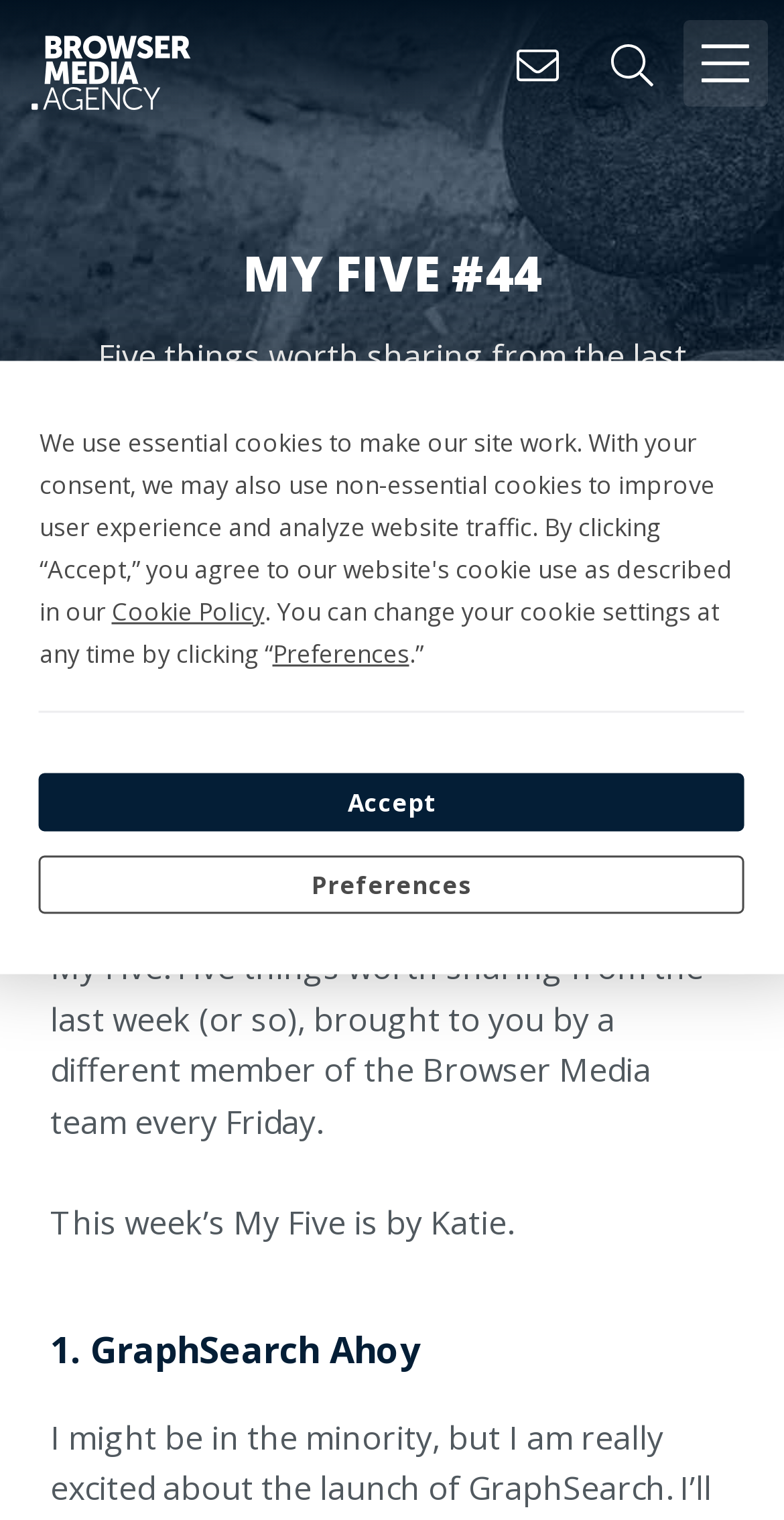Generate the main heading text from the webpage.

MY FIVE #44